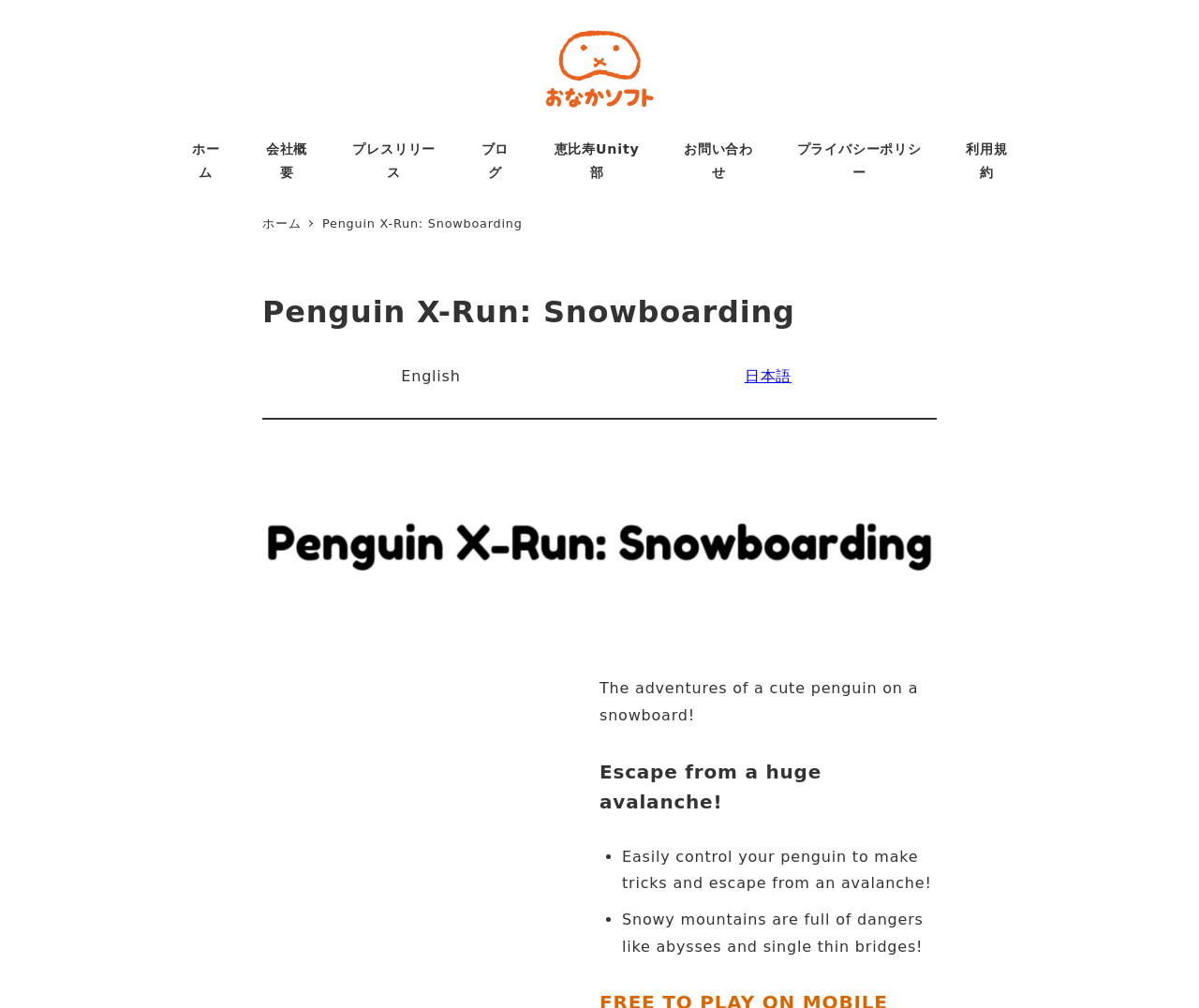Determine the bounding box coordinates of the clickable region to carry out the instruction: "Click the おなかソフト link".

[0.441, 0.052, 0.559, 0.08]